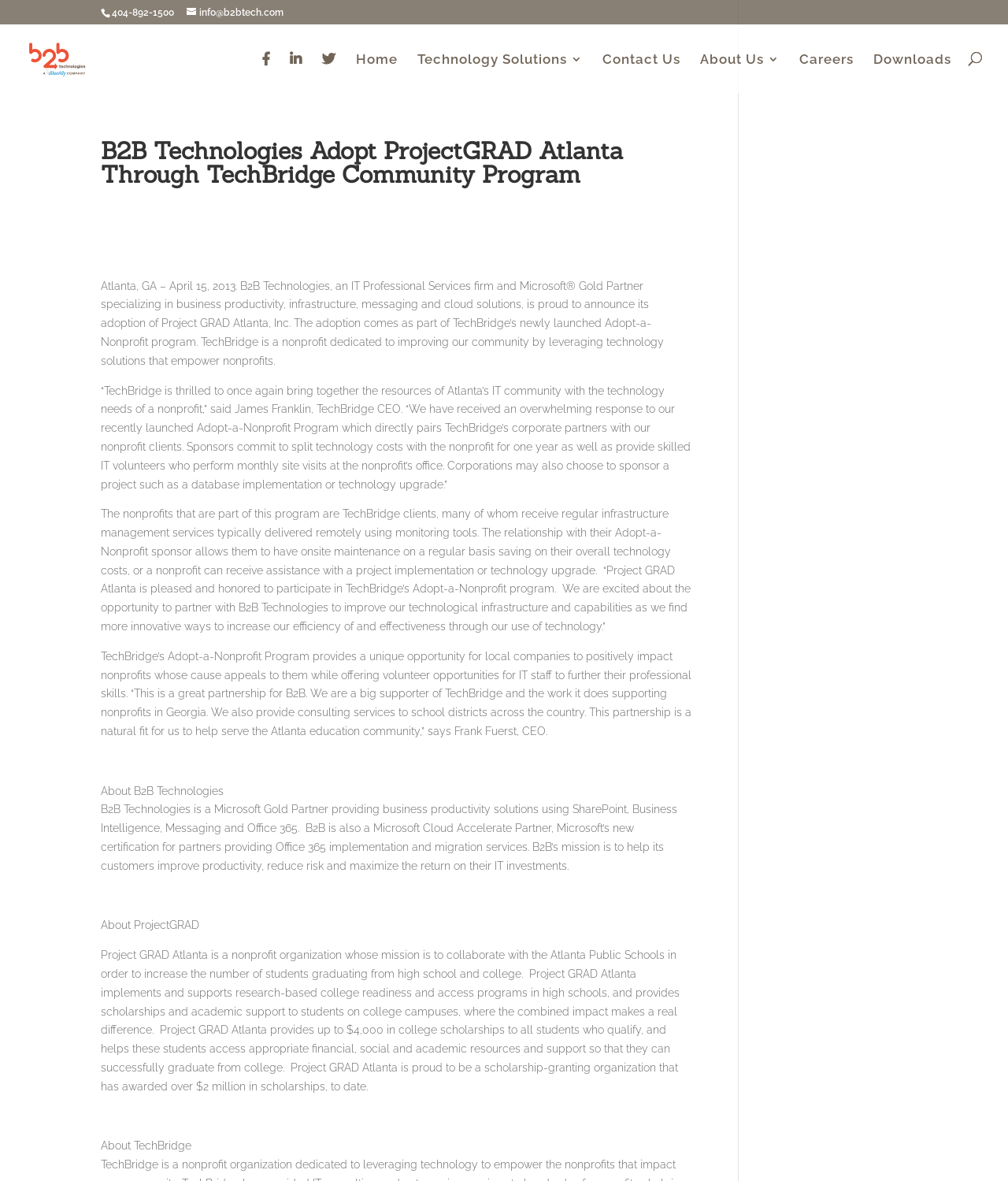Determine the bounding box coordinates (top-left x, top-left y, bottom-right x, bottom-right y) of the UI element described in the following text: Dog Behaviors

None